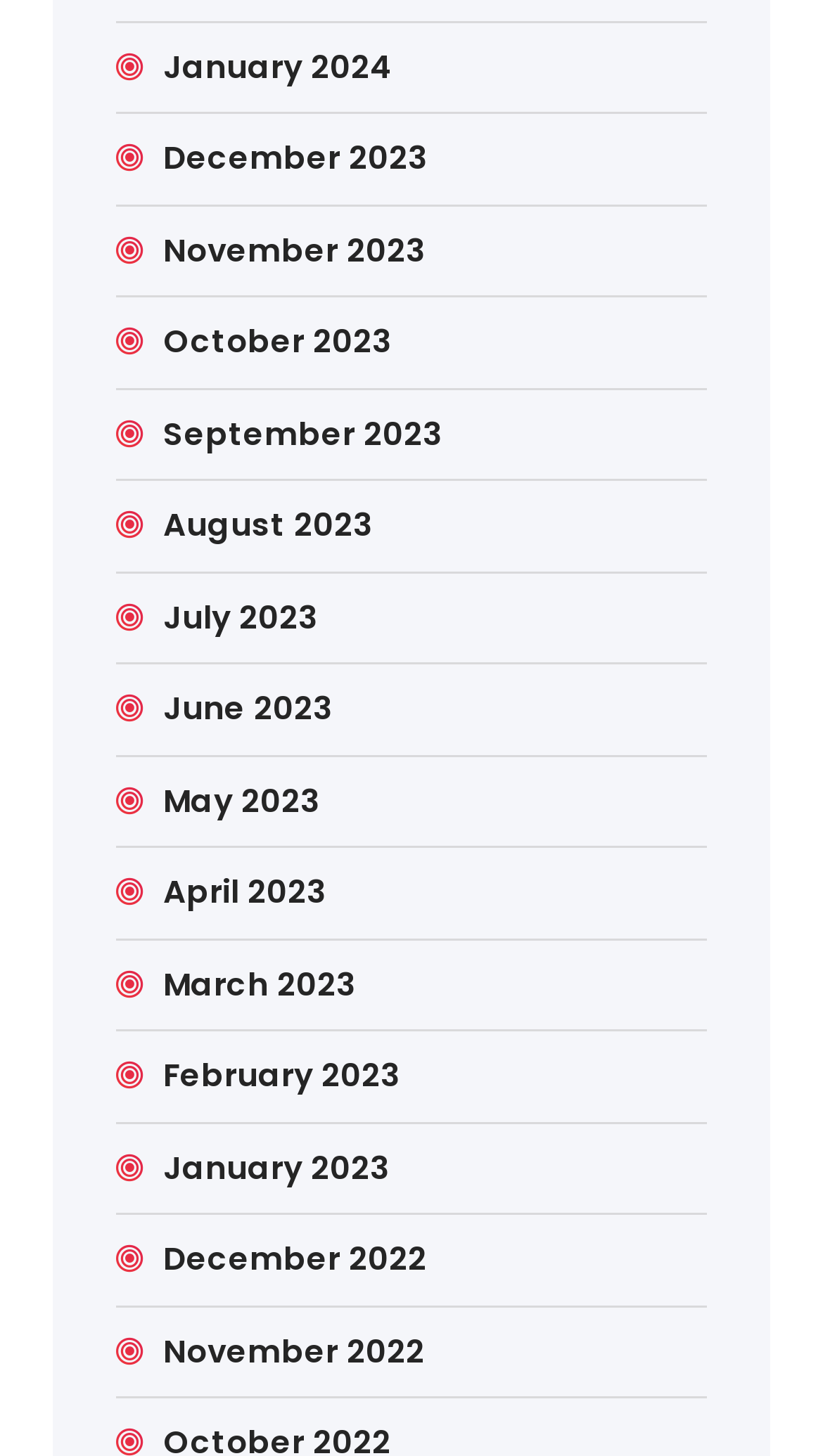Locate the bounding box coordinates of the element to click to perform the following action: 'Access September 2023'. The coordinates should be given as four float values between 0 and 1, in the form of [left, top, right, bottom].

[0.198, 0.282, 0.537, 0.315]